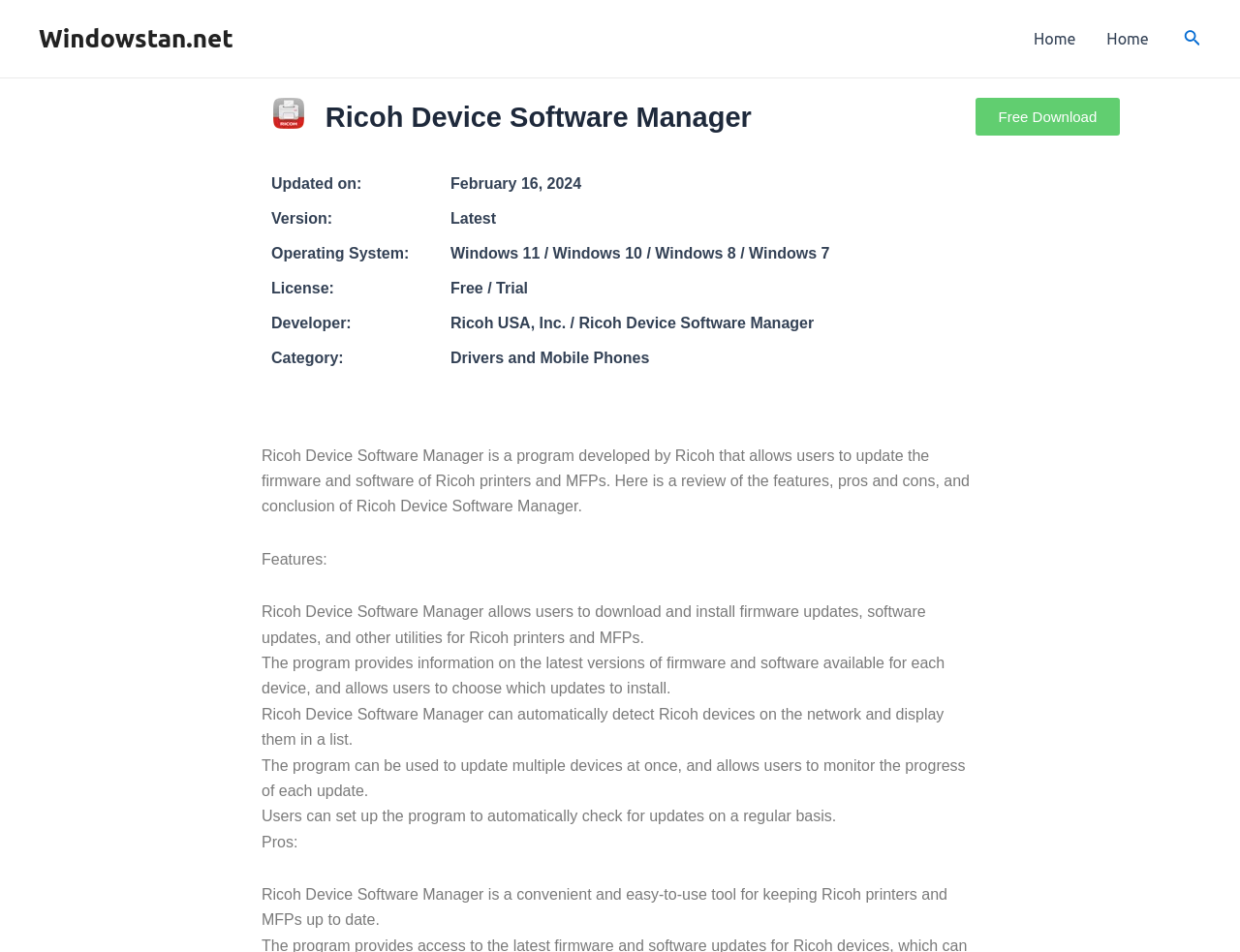What is the developer of the software? Based on the image, give a response in one word or a short phrase.

Ricoh USA, Inc.